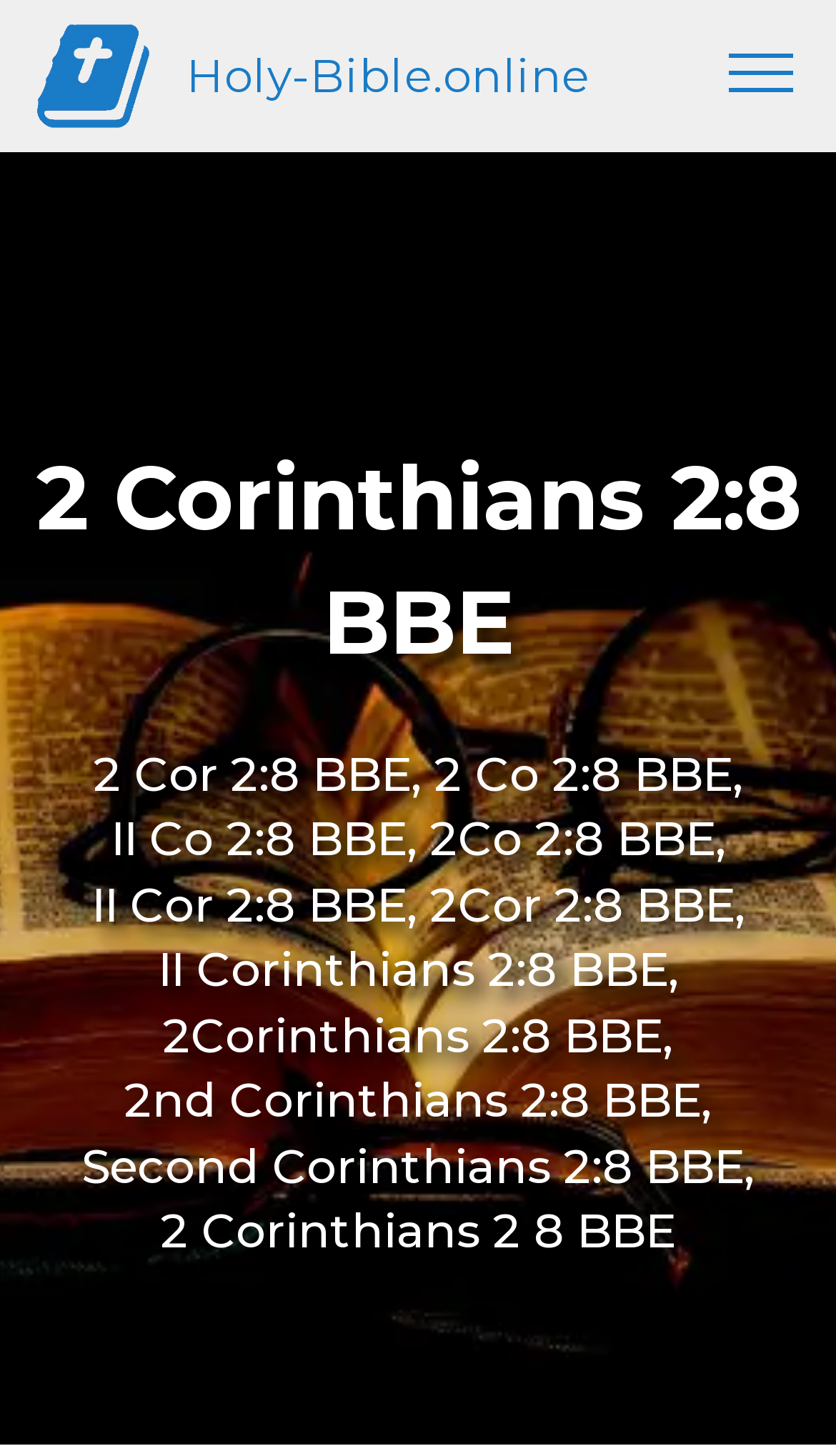Extract the main title from the webpage and generate its text.

2 Corinthians 2:8 BBE